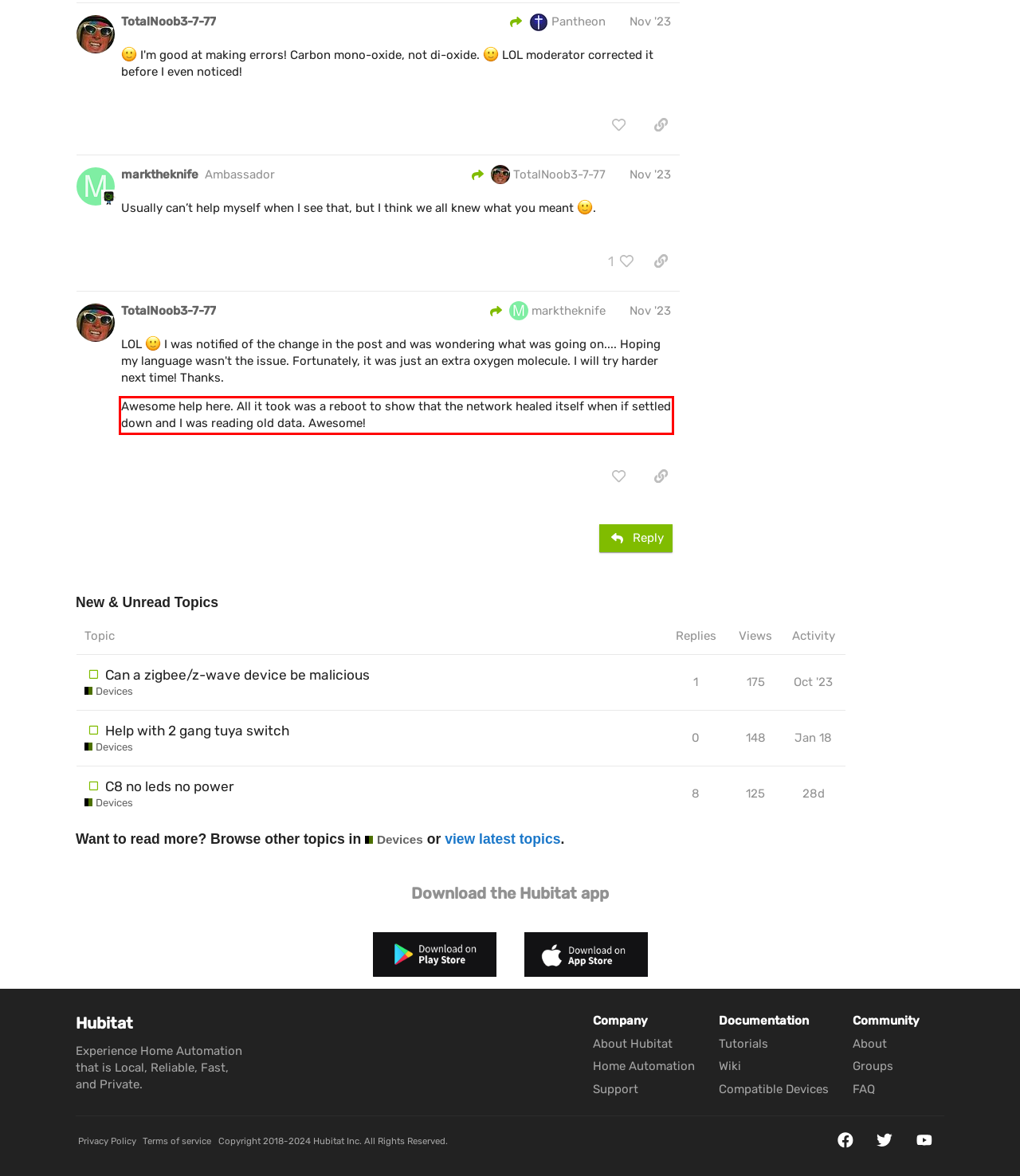Please use OCR to extract the text content from the red bounding box in the provided webpage screenshot.

Awesome help here. All it took was a reboot to show that the network healed itself when if settled down and I was reading old data. Awesome!